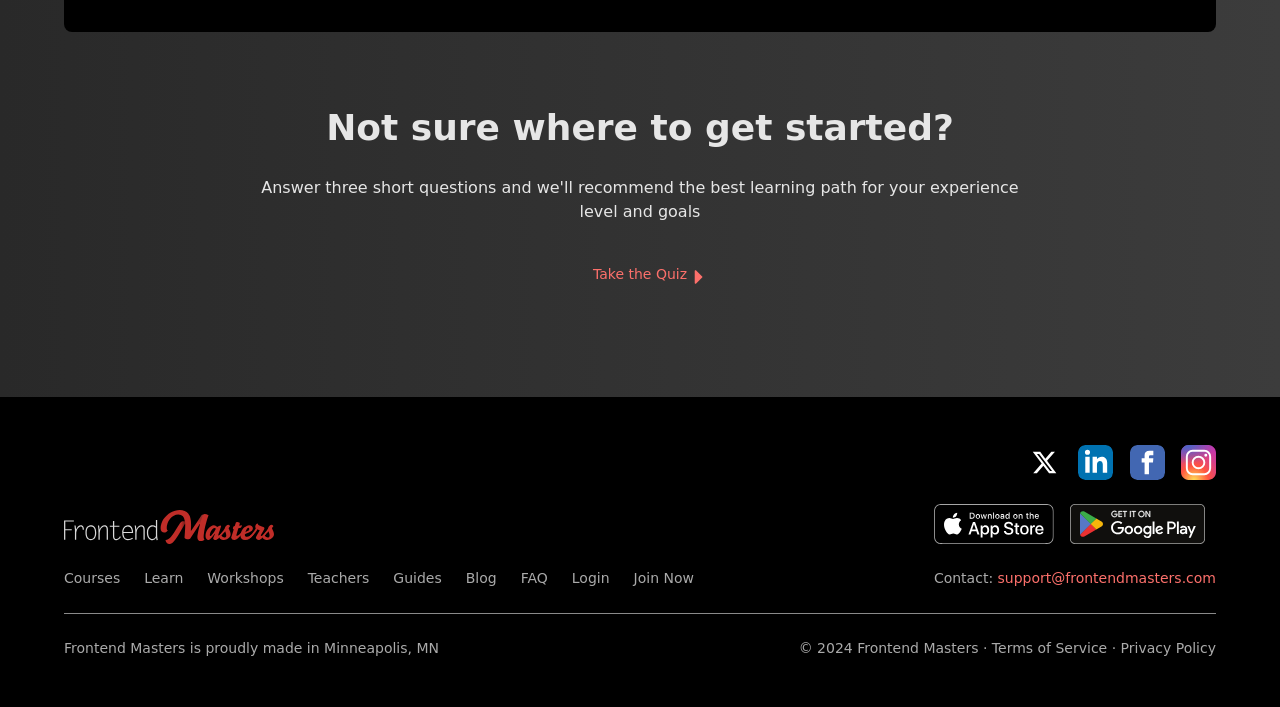Please identify the bounding box coordinates of the clickable region that I should interact with to perform the following instruction: "Take the quiz". The coordinates should be expressed as four float numbers between 0 and 1, i.e., [left, top, right, bottom].

[0.459, 0.373, 0.541, 0.404]